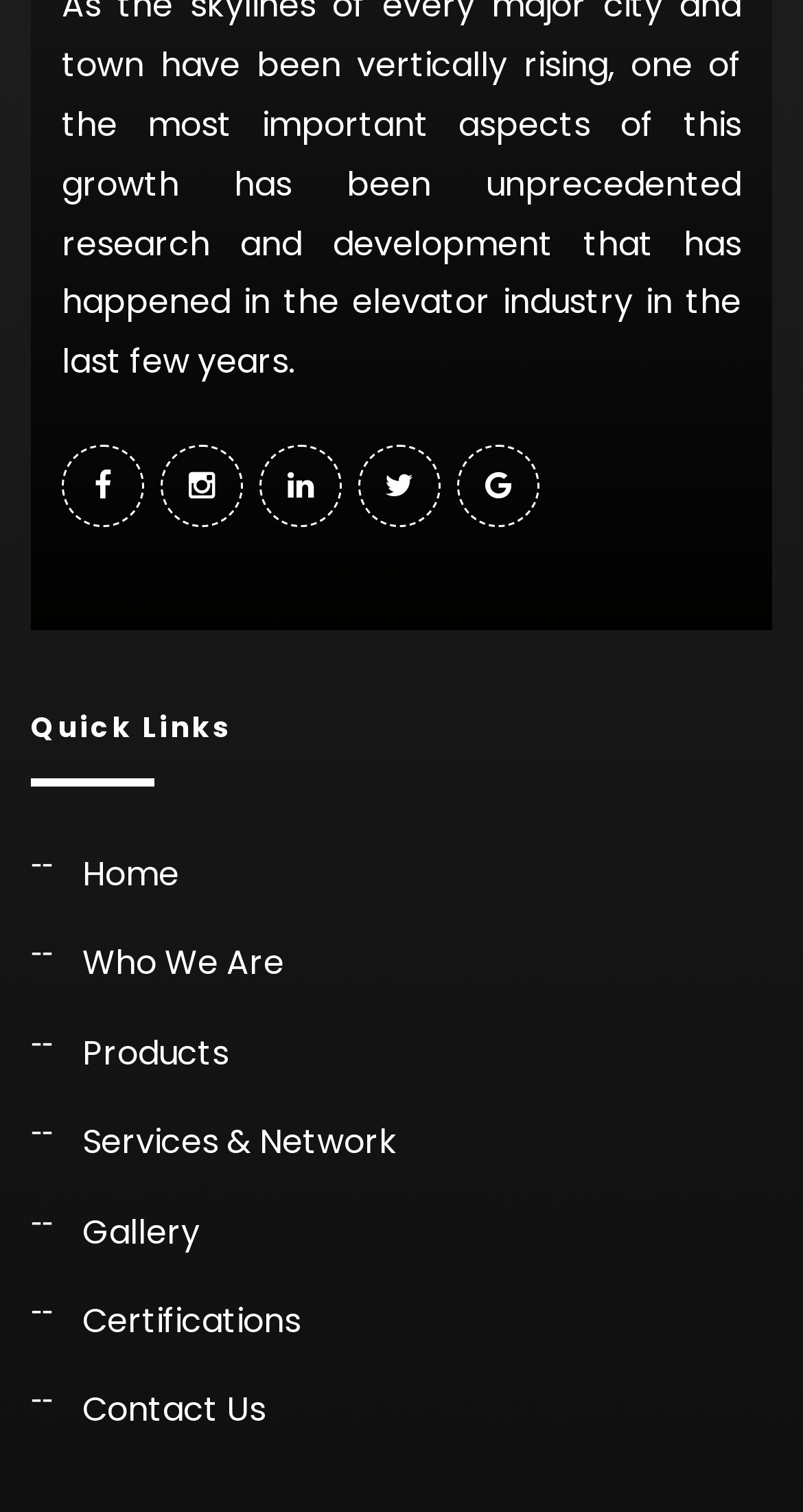Please specify the bounding box coordinates in the format (top-left x, top-left y, bottom-right x, bottom-right y), with values ranging from 0 to 1. Identify the bounding box for the UI component described as follows: Certifications

[0.038, 0.858, 0.374, 0.889]